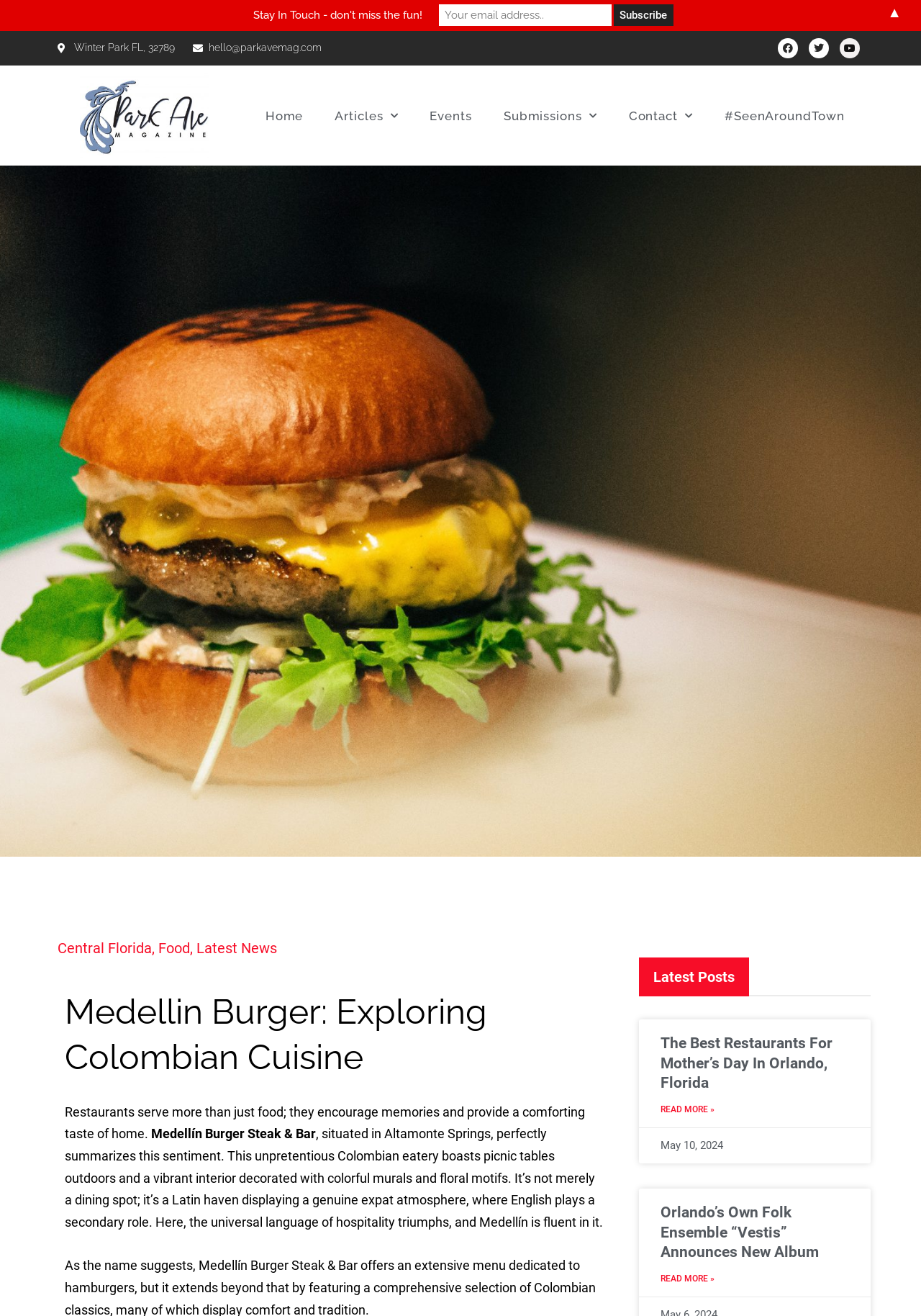What is the purpose of the textbox at the bottom?
Please provide a comprehensive answer based on the details in the screenshot.

I inferred the purpose of the textbox by looking at the static text element next to it, which says 'Stay In Touch - don't miss the fun!', and the button element that says 'Subscribe', which suggests that the textbox is for users to input their information to stay in touch with the website.